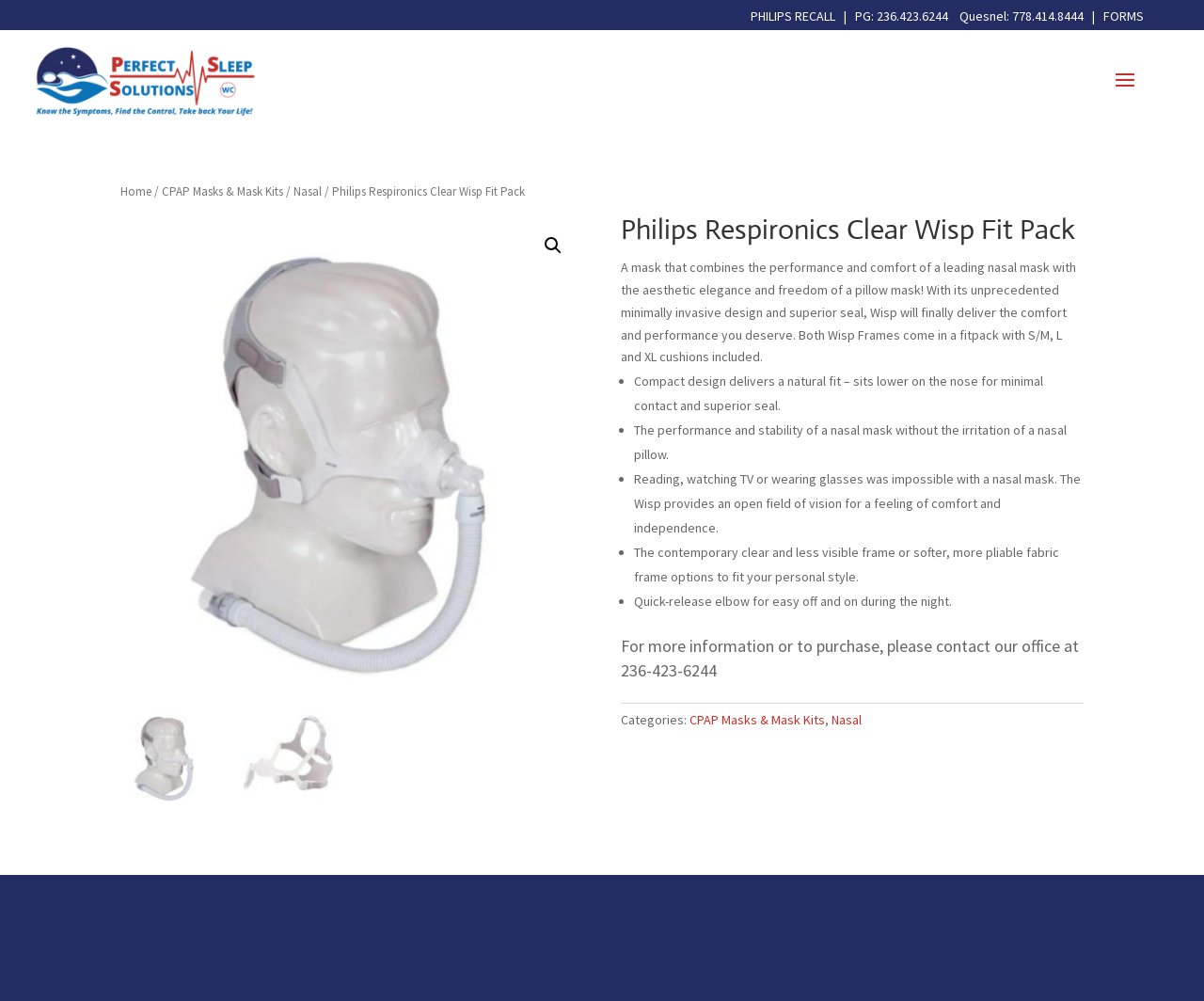What type of mask is the Philips Respironics Clear Wisp Fit Pack?
Kindly give a detailed and elaborate answer to the question.

I found the answer by looking at the breadcrumbs navigation and the category links at the top of the page. One of the links said 'Nasal' and was related to the Philips Respironics Clear Wisp Fit Pack, indicating that it is a type of nasal mask.